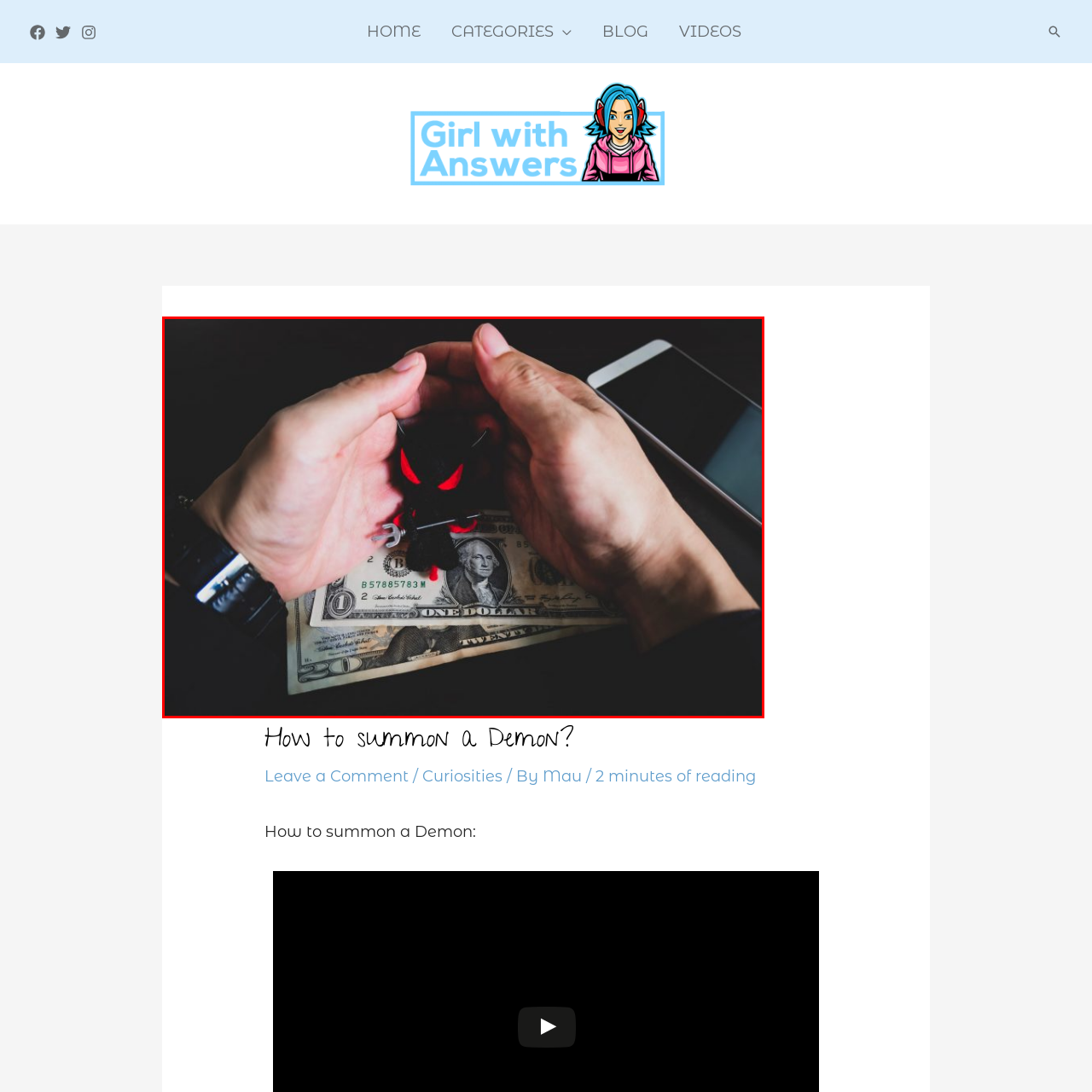Concentrate on the image inside the red border and answer the question in one word or phrase: 
What is beneath the demon figure?

Twenty-dollar bill